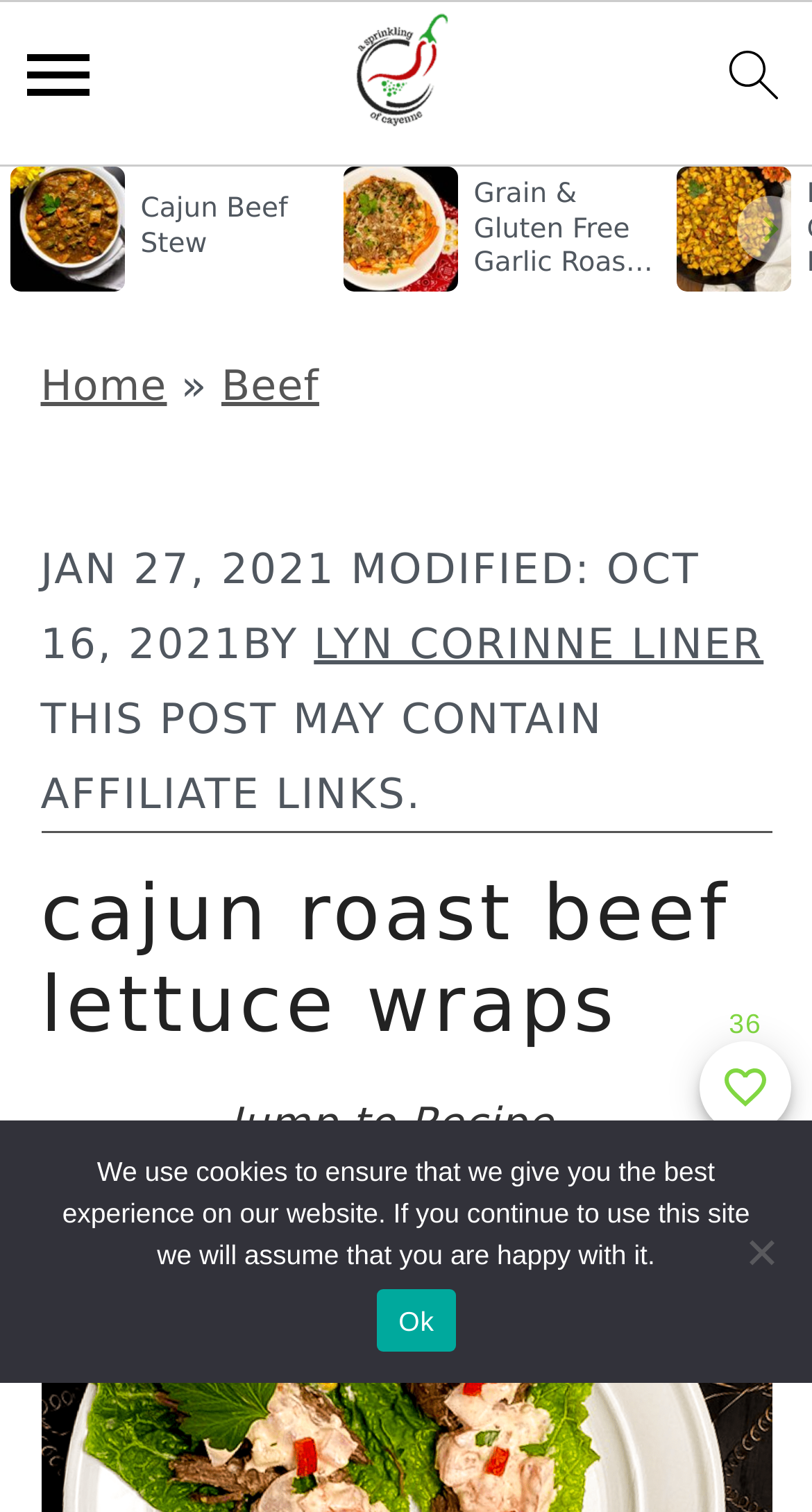Determine the bounding box coordinates of the clickable element to achieve the following action: 'search'. Provide the coordinates as four float values between 0 and 1, formatted as [left, top, right, bottom].

[0.864, 0.014, 0.993, 0.098]